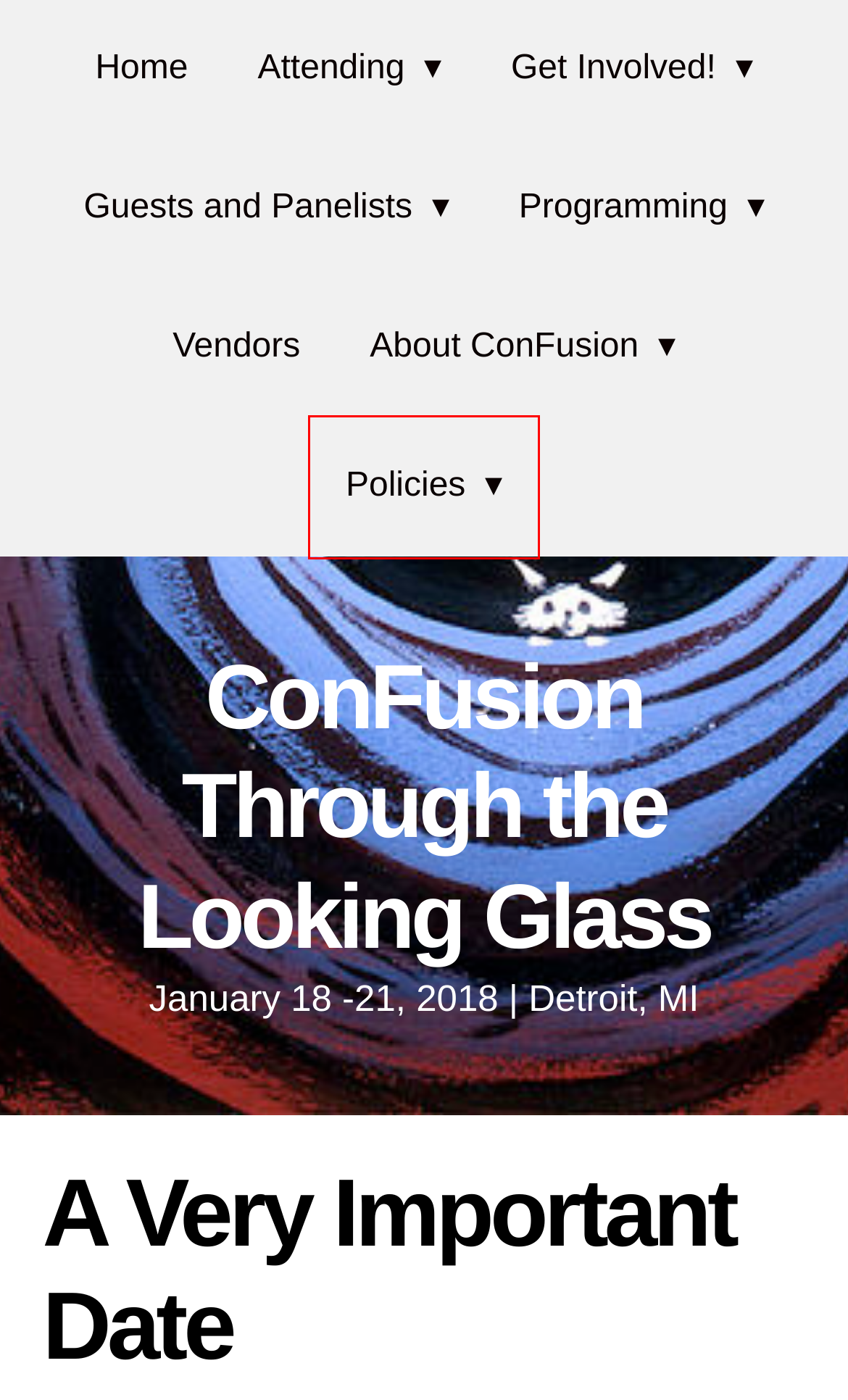You have received a screenshot of a webpage with a red bounding box indicating a UI element. Please determine the most fitting webpage description that matches the new webpage after clicking on the indicated element. The choices are:
A. Sponsorship Opportunities – ConFusion Through the Looking Glass
B. Policies – ConFusion Through the Looking Glass
C. September 2017 – ConFusion Through the Looking Glass
D. Get Involved! – ConFusion Through the Looking Glass
E. About ConFusion – ConFusion Through the Looking Glass
F. Attending – ConFusion Through the Looking Glass
G. ConFusion Through the Looking Glass – January 18 -21, 2018 | Detroit, MI
H. July 2017 – ConFusion Through the Looking Glass

B